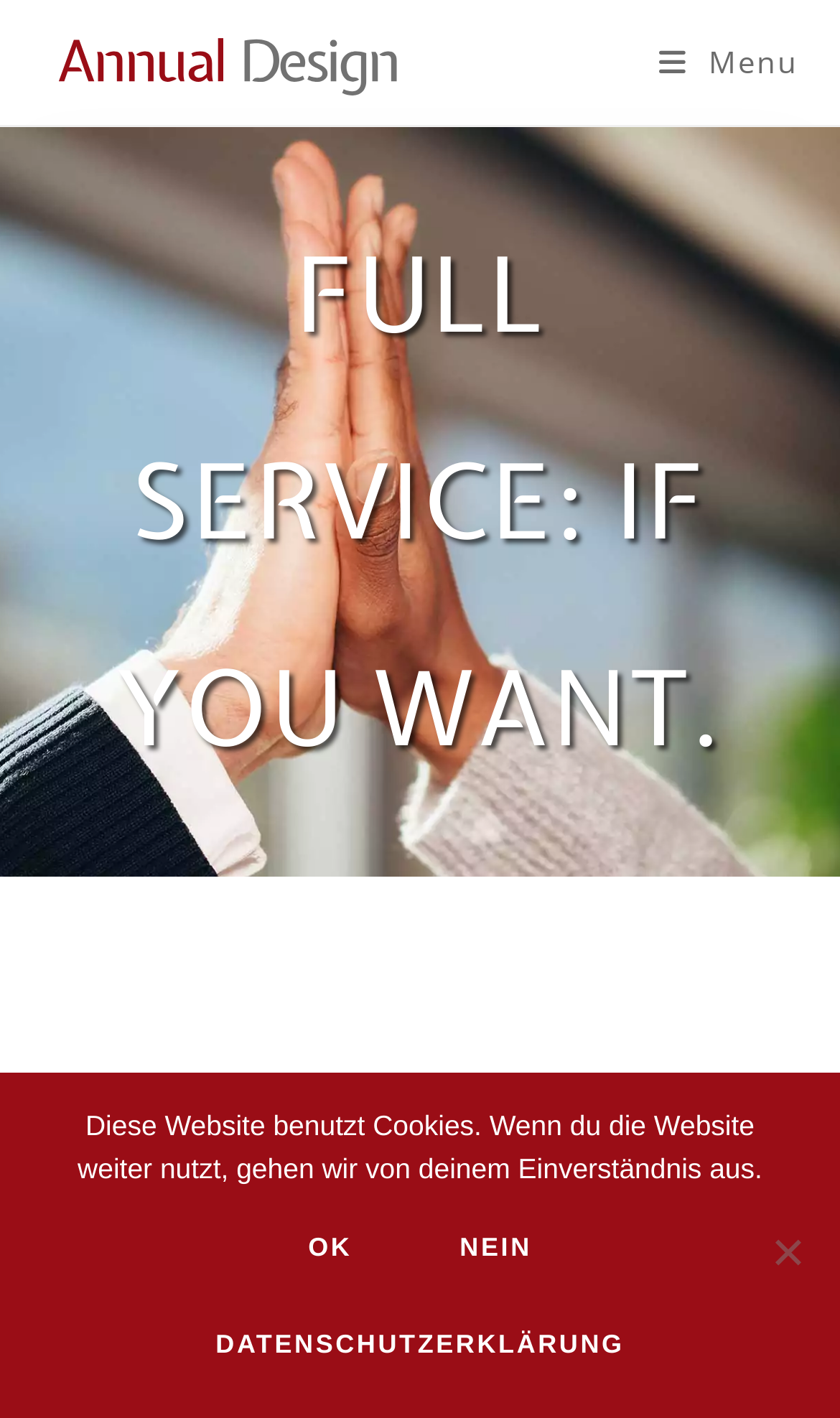Provide the bounding box coordinates, formatted as (top-left x, top-left y, bottom-right x, bottom-right y), with all values being floating point numbers between 0 and 1. Identify the bounding box of the UI element that matches the description: Menu Close

[0.784, 0.0, 0.95, 0.088]